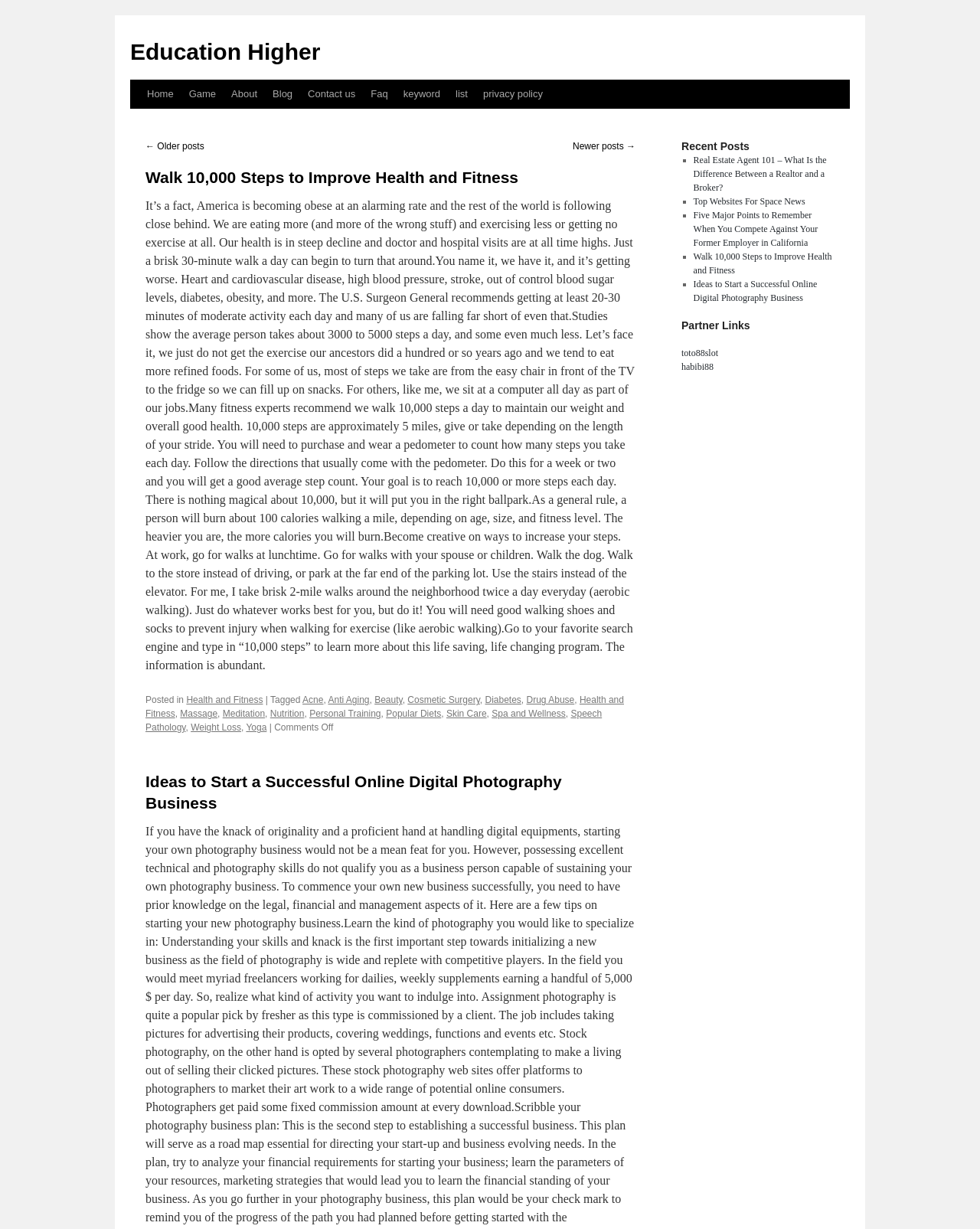Determine the bounding box coordinates of the section to be clicked to follow the instruction: "Visit the 'Blog' page". The coordinates should be given as four float numbers between 0 and 1, formatted as [left, top, right, bottom].

[0.27, 0.065, 0.306, 0.088]